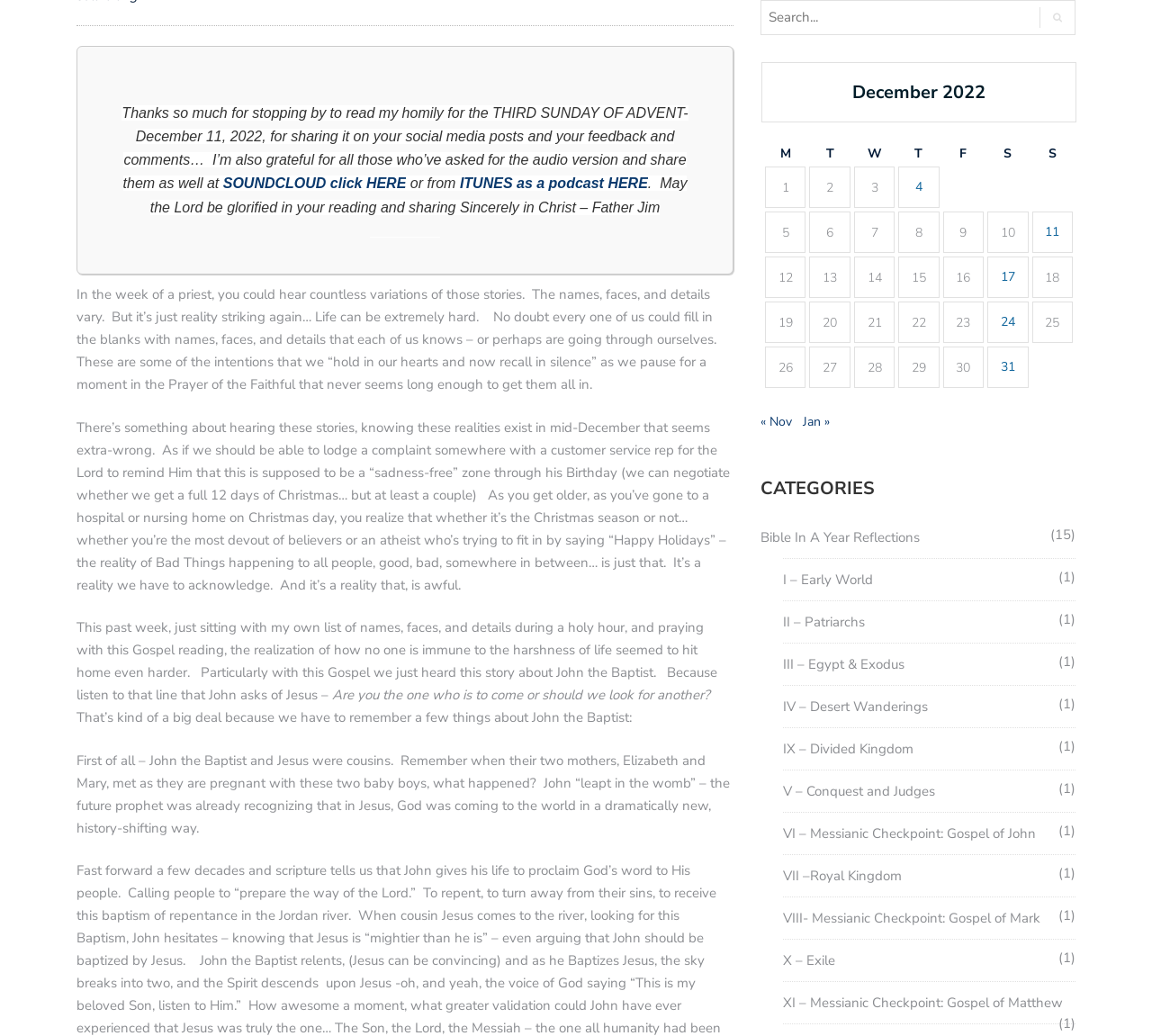What is the name of the priest who wrote the homily?
Using the information presented in the image, please offer a detailed response to the question.

The name of the priest who wrote the homily can be found at the end of the text, where it says 'Sincerely in Christ – Father Jim'.